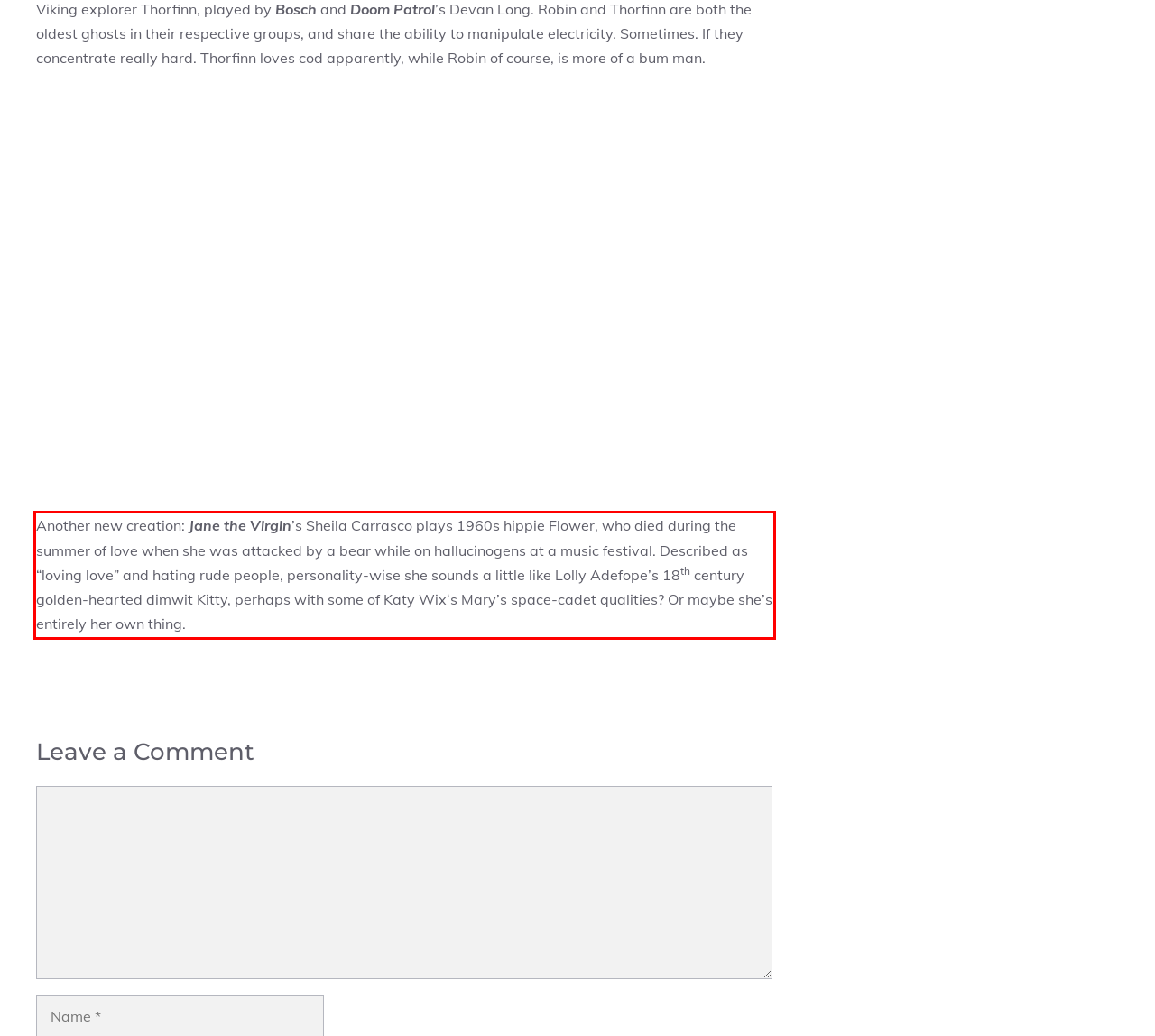View the screenshot of the webpage and identify the UI element surrounded by a red bounding box. Extract the text contained within this red bounding box.

Another new creation: Jane the Virgin’s Sheila Carrasco plays 1960s hippie Flower, who died during the summer of love when she was attacked by a bear while on hallucinogens at a music festival. Described as “loving love” and hating rude people, personality-wise she sounds a little like Lolly Adefope’s 18th century golden-hearted dimwit Kitty, perhaps with some of Katy Wix‘s Mary’s space-cadet qualities? Or maybe she’s entirely her own thing.